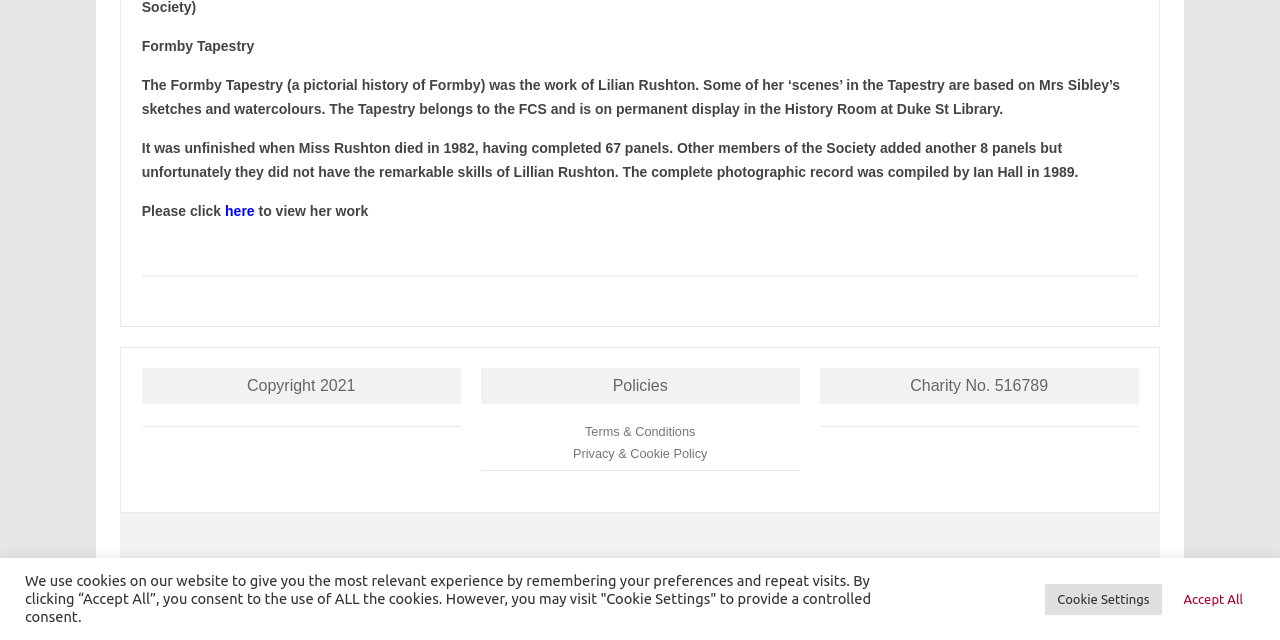Locate the bounding box coordinates of the UI element described by: "Cookie Settings". The bounding box coordinates should consist of four float numbers between 0 and 1, i.e., [left, top, right, bottom].

[0.817, 0.912, 0.907, 0.96]